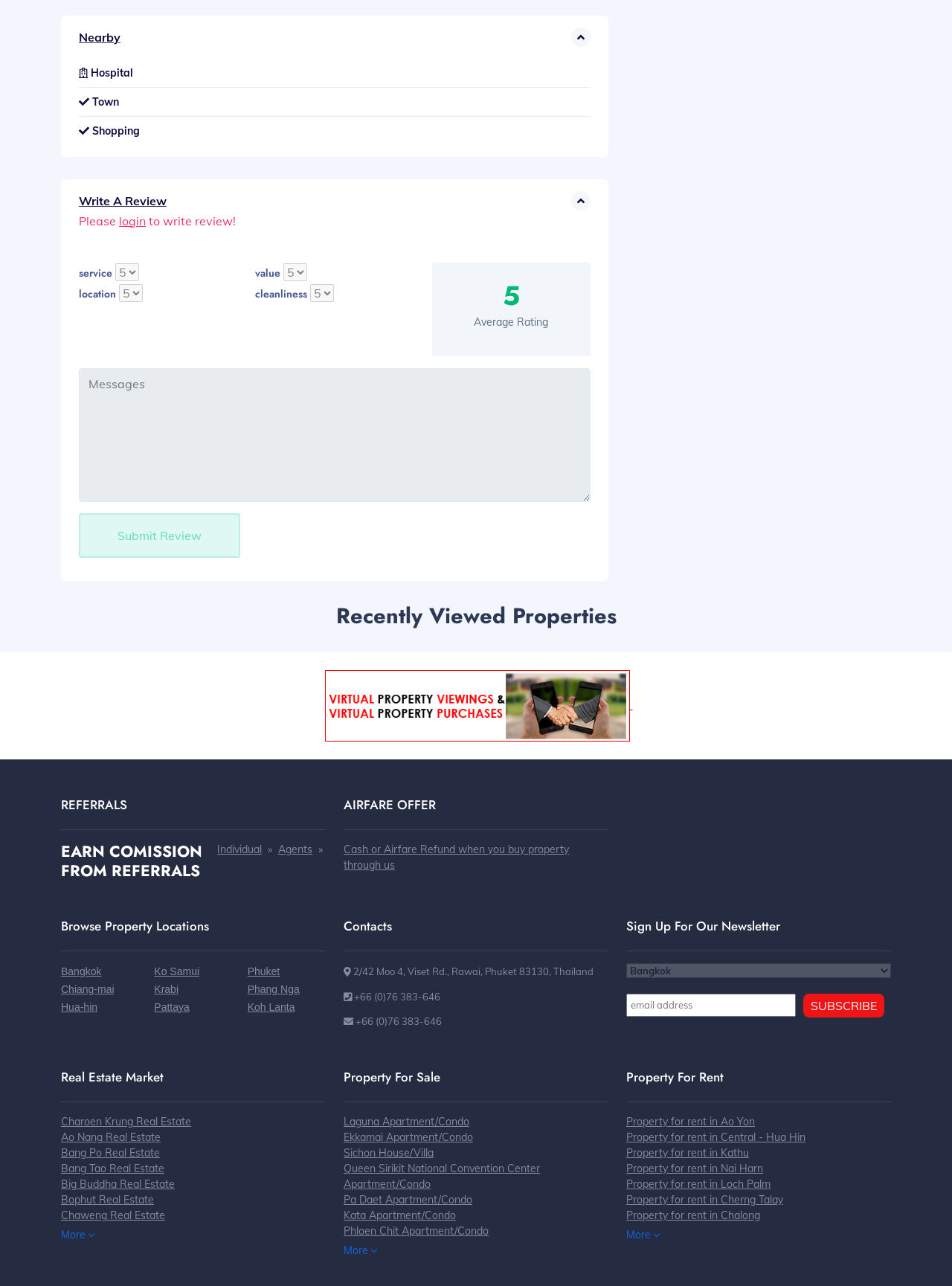Provide the bounding box for the UI element matching this description: "Phang Nga".

[0.26, 0.765, 0.315, 0.774]